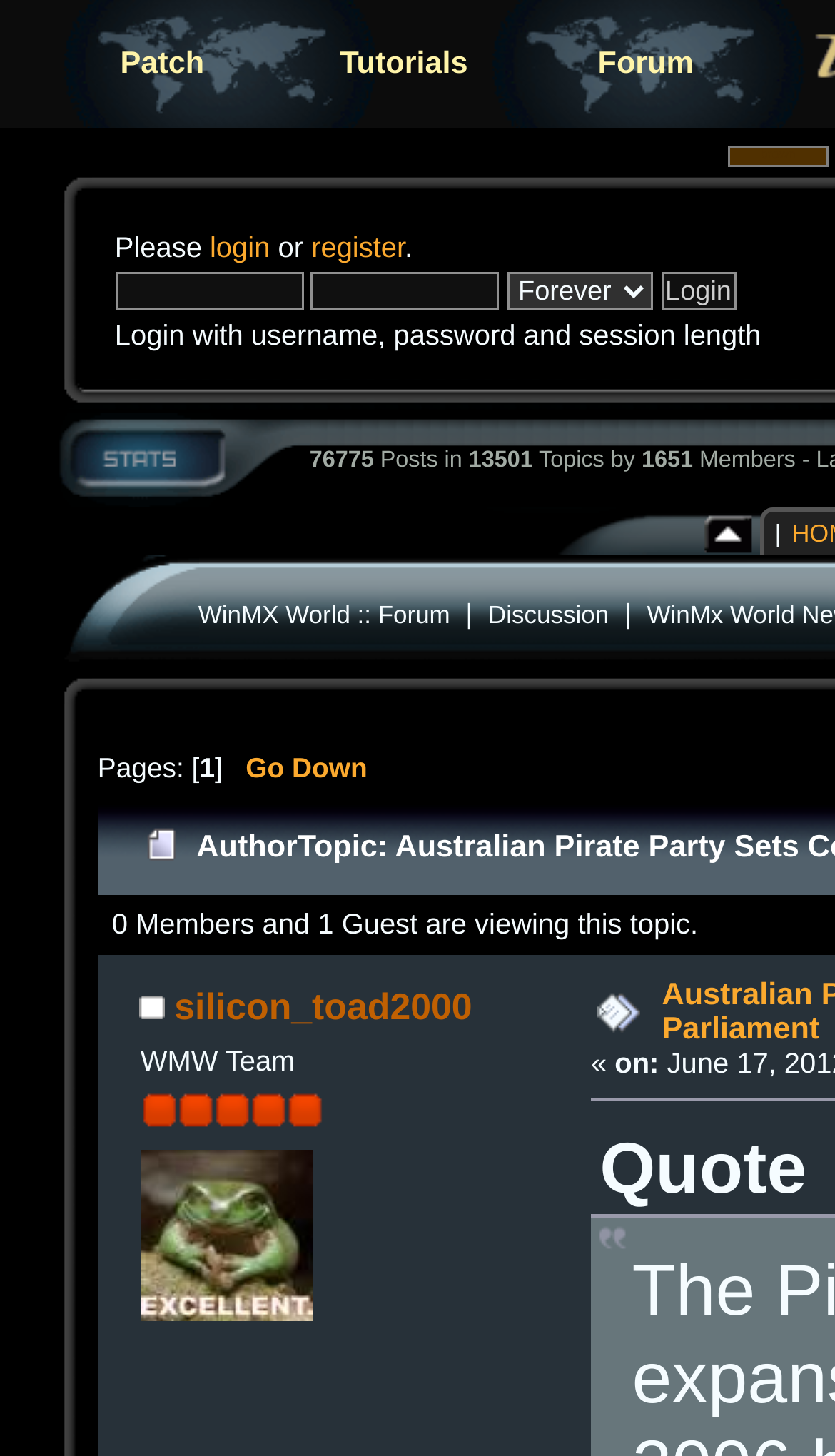Identify the bounding box coordinates for the element you need to click to achieve the following task: "Click the 'Forum' link". The coordinates must be four float values ranging from 0 to 1, formatted as [left, top, right, bottom].

[0.634, 0.003, 0.912, 0.085]